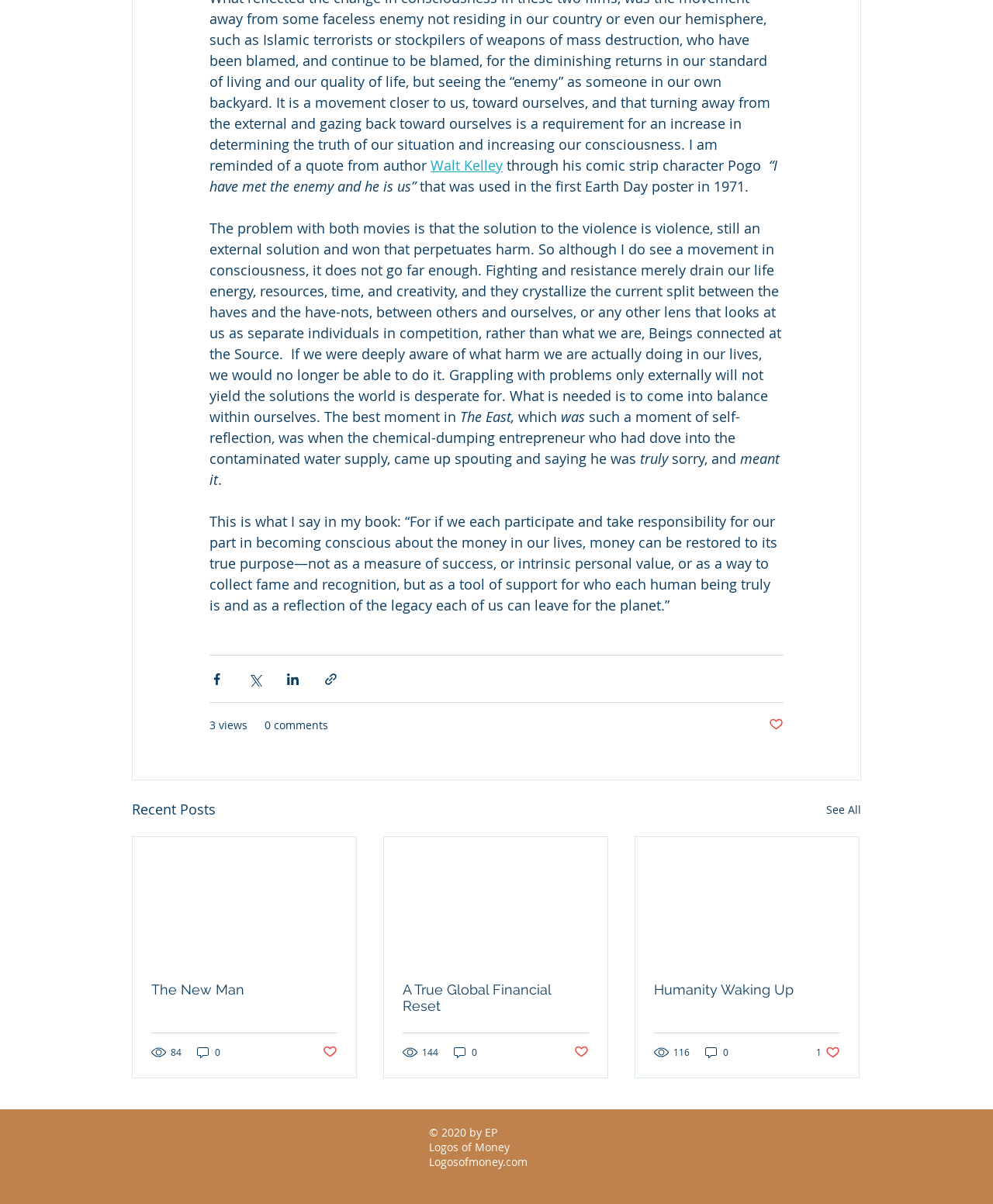Using the format (top-left x, top-left y, bottom-right x, bottom-right y), and given the element description, identify the bounding box coordinates within the screenshot: 0

[0.455, 0.868, 0.482, 0.88]